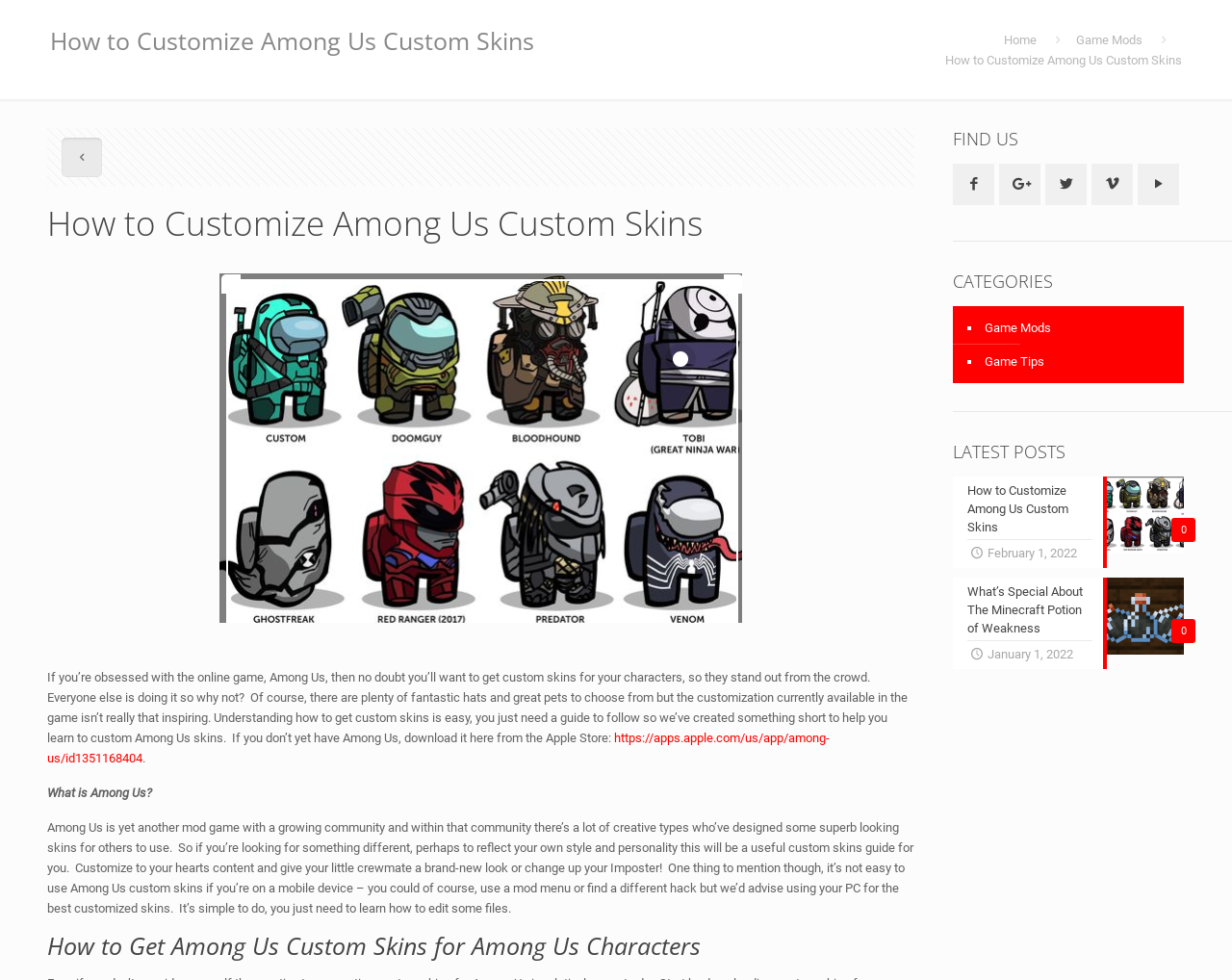Please identify the bounding box coordinates of the region to click in order to complete the given instruction: "Click on the 'https://apps.apple.com/us/app/among-us/id1351168404' link". The coordinates should be four float numbers between 0 and 1, i.e., [left, top, right, bottom].

[0.038, 0.746, 0.674, 0.781]